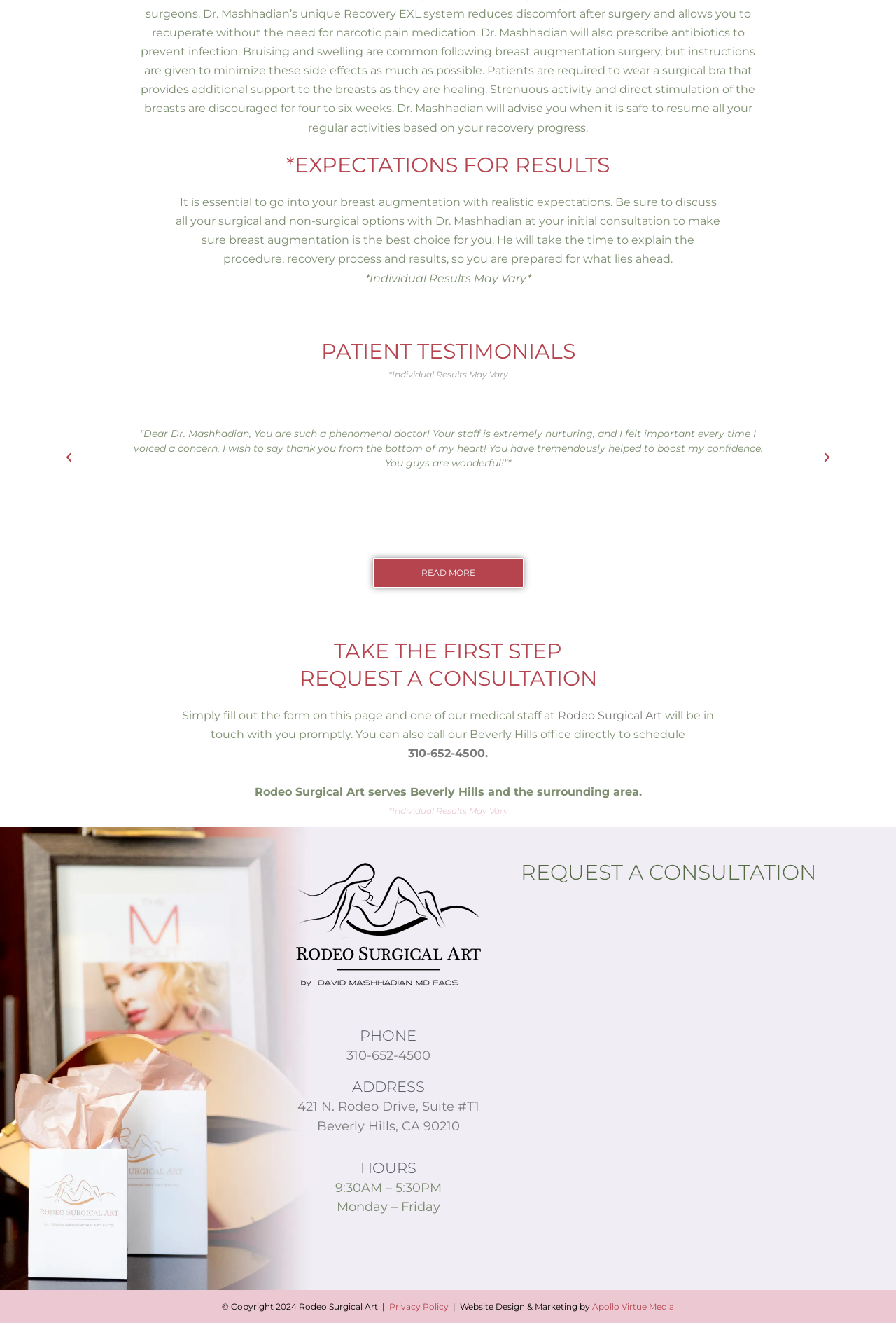Find the bounding box coordinates of the area to click in order to follow the instruction: "Click 'REQUEST A CONSULTATION' link".

[0.558, 0.652, 0.934, 0.668]